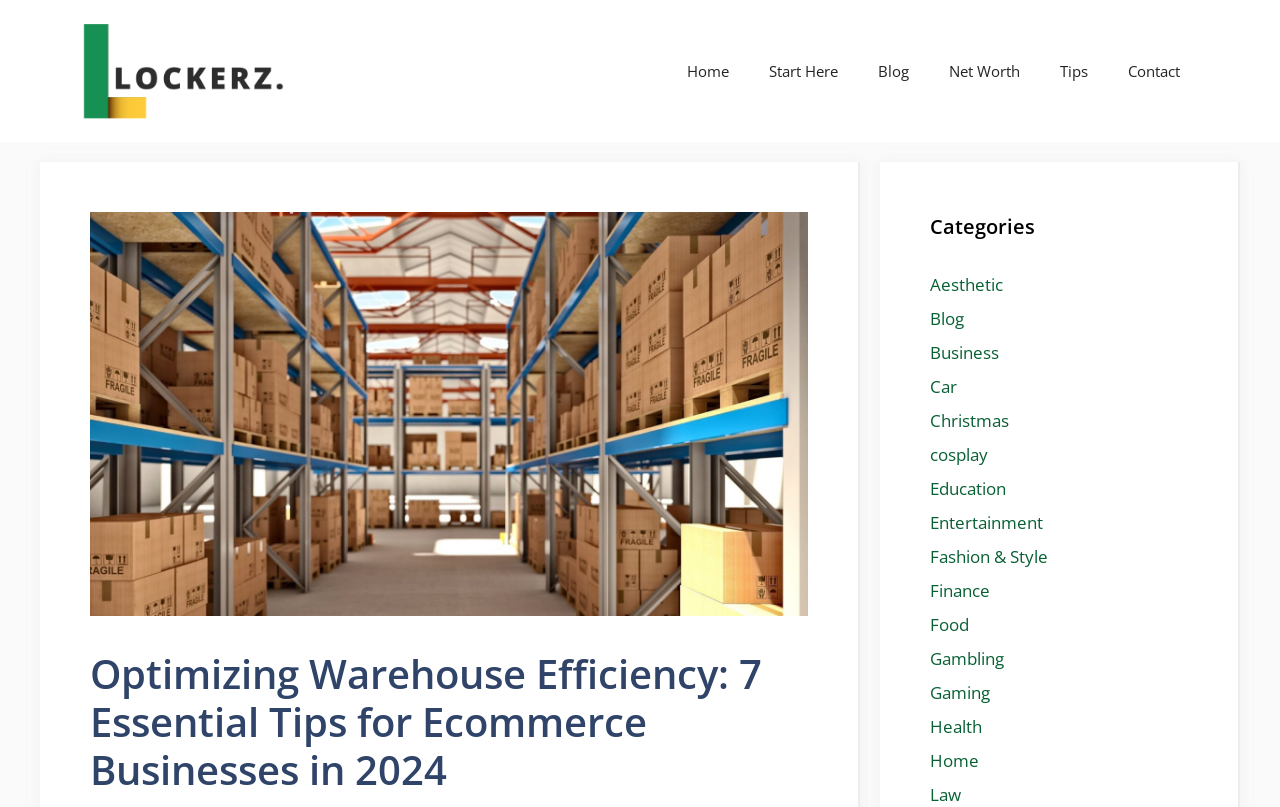Calculate the bounding box coordinates of the UI element given the description: "Home".

[0.521, 0.048, 0.585, 0.129]